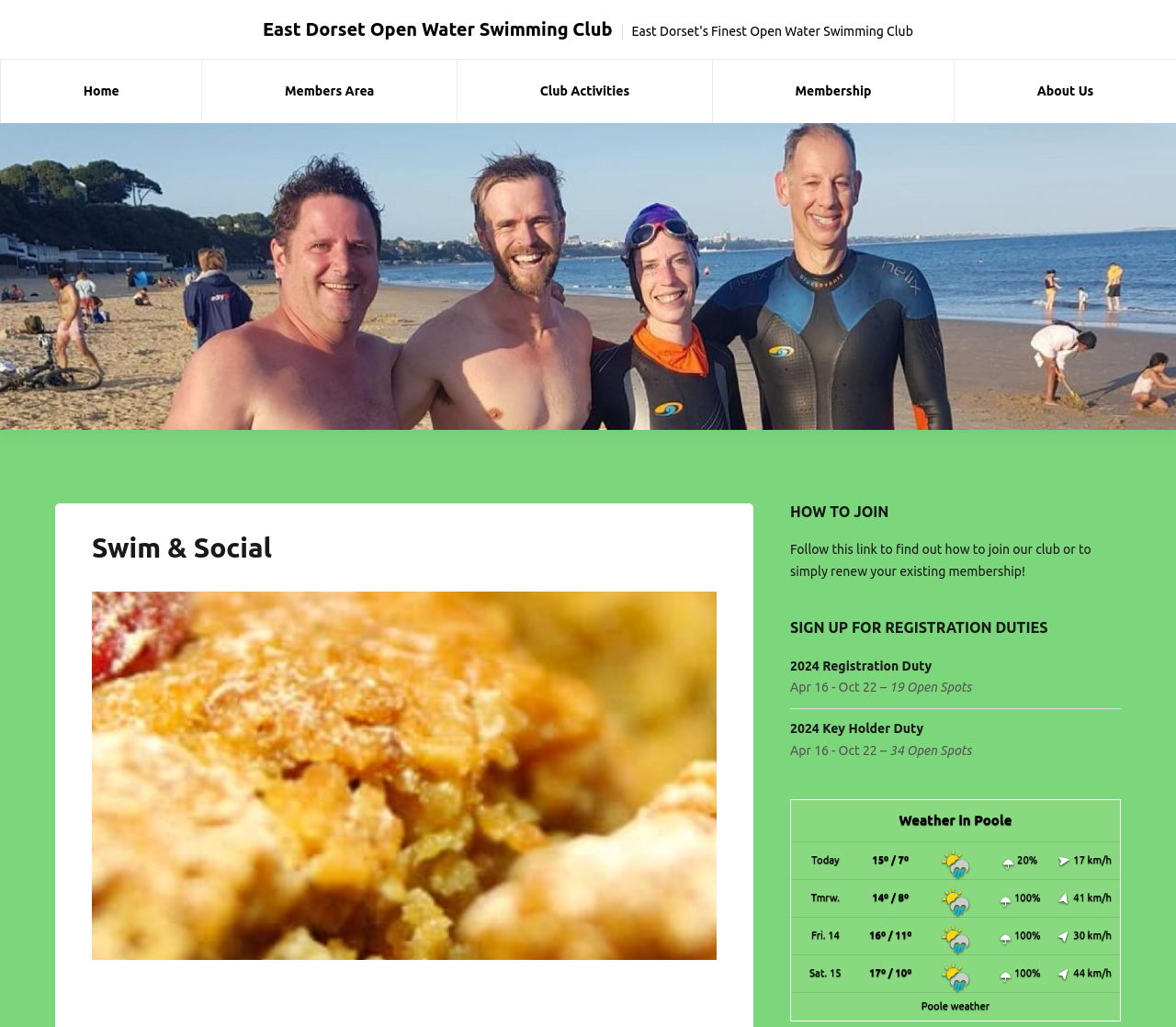Using the information from the screenshot, answer the following question thoroughly:
What is the name of the event calendar?

I found the answer by looking at the link 'EDOWSC Event Calendar' under the 'Club Activities' section. The name of the event calendar is 'EDOWSC Event Calendar'.